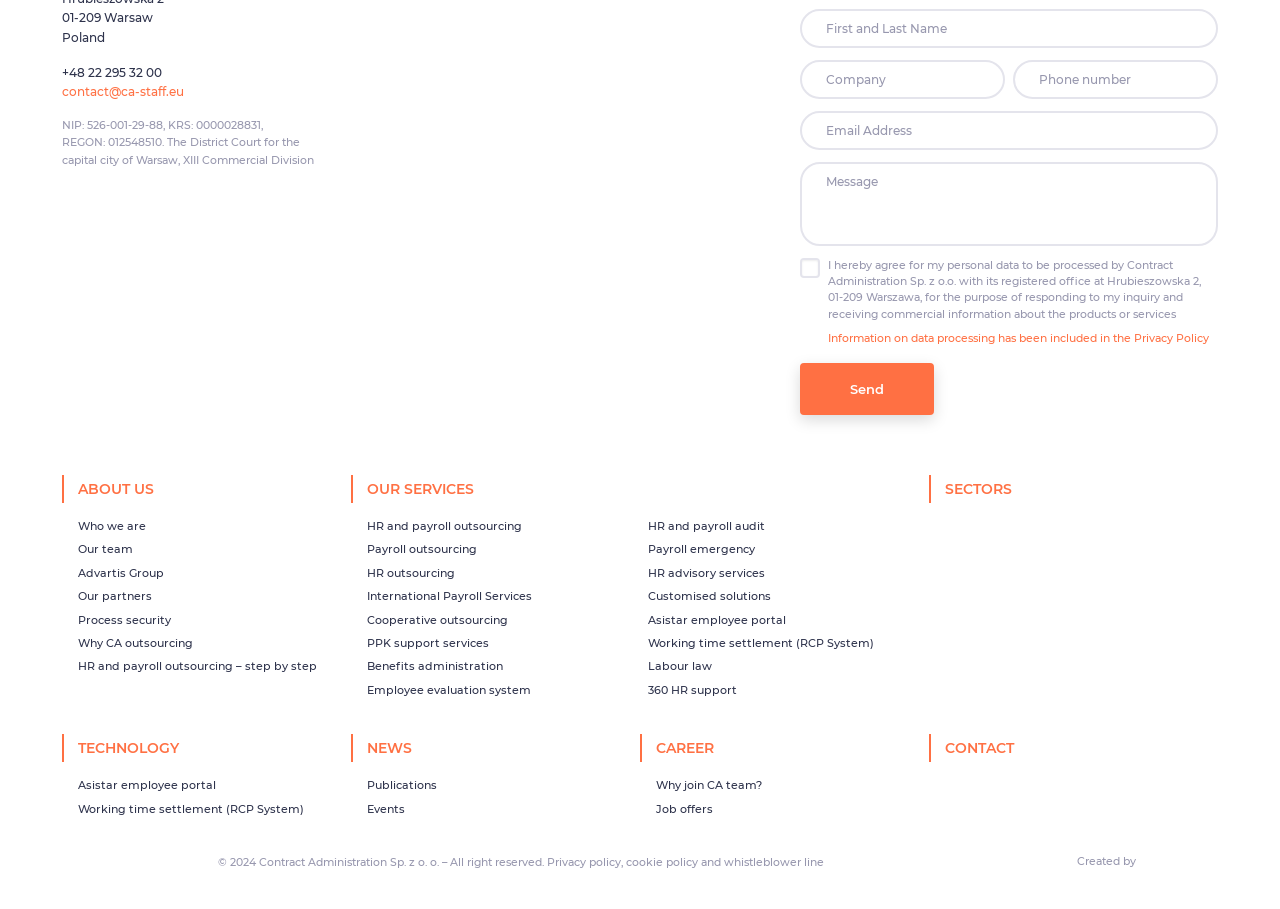What is the company's phone number?
Please provide a comprehensive answer based on the information in the image.

The company's phone number can be found in the top section of the webpage, next to the company's address and email. It is a link that says '+48 22 295 32 00'.